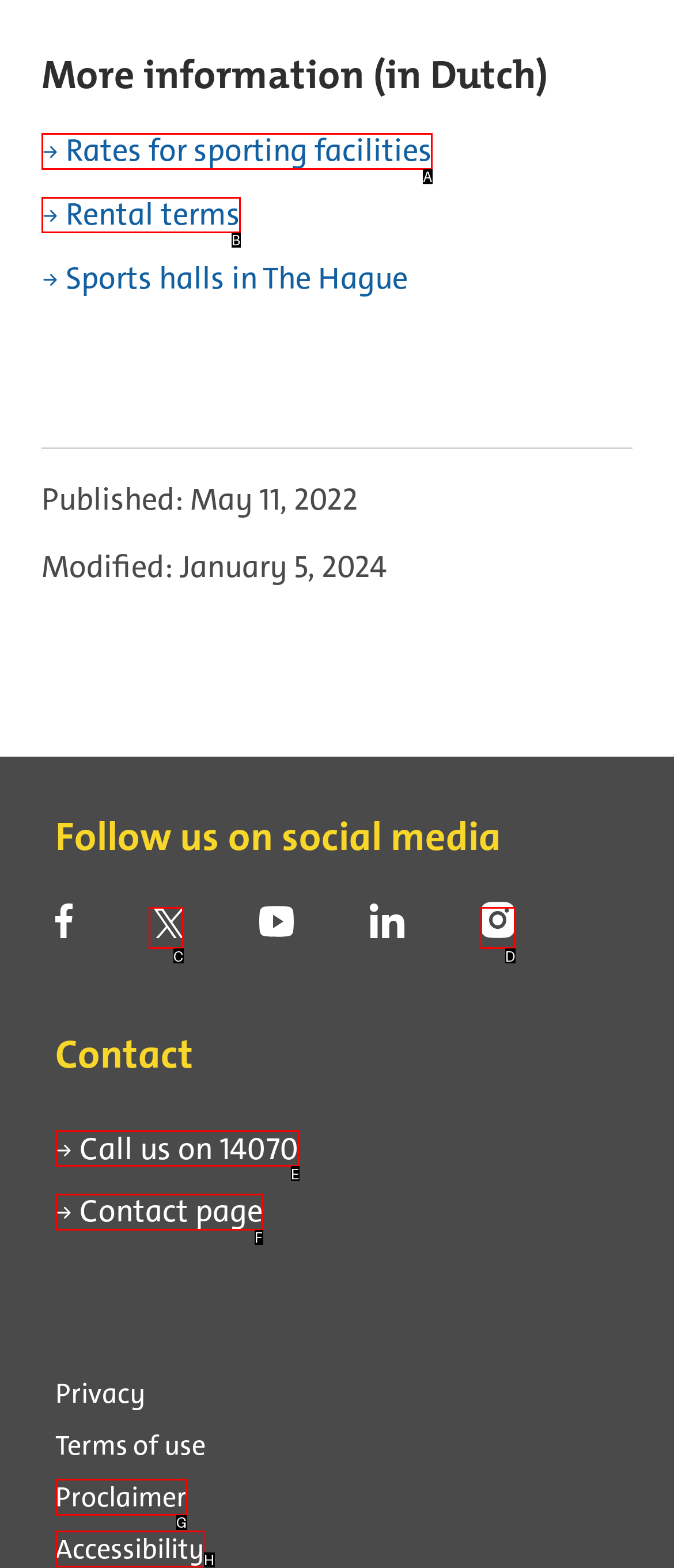Identify the UI element that best fits the description: Rates for sporting facilities
Respond with the letter representing the correct option.

A